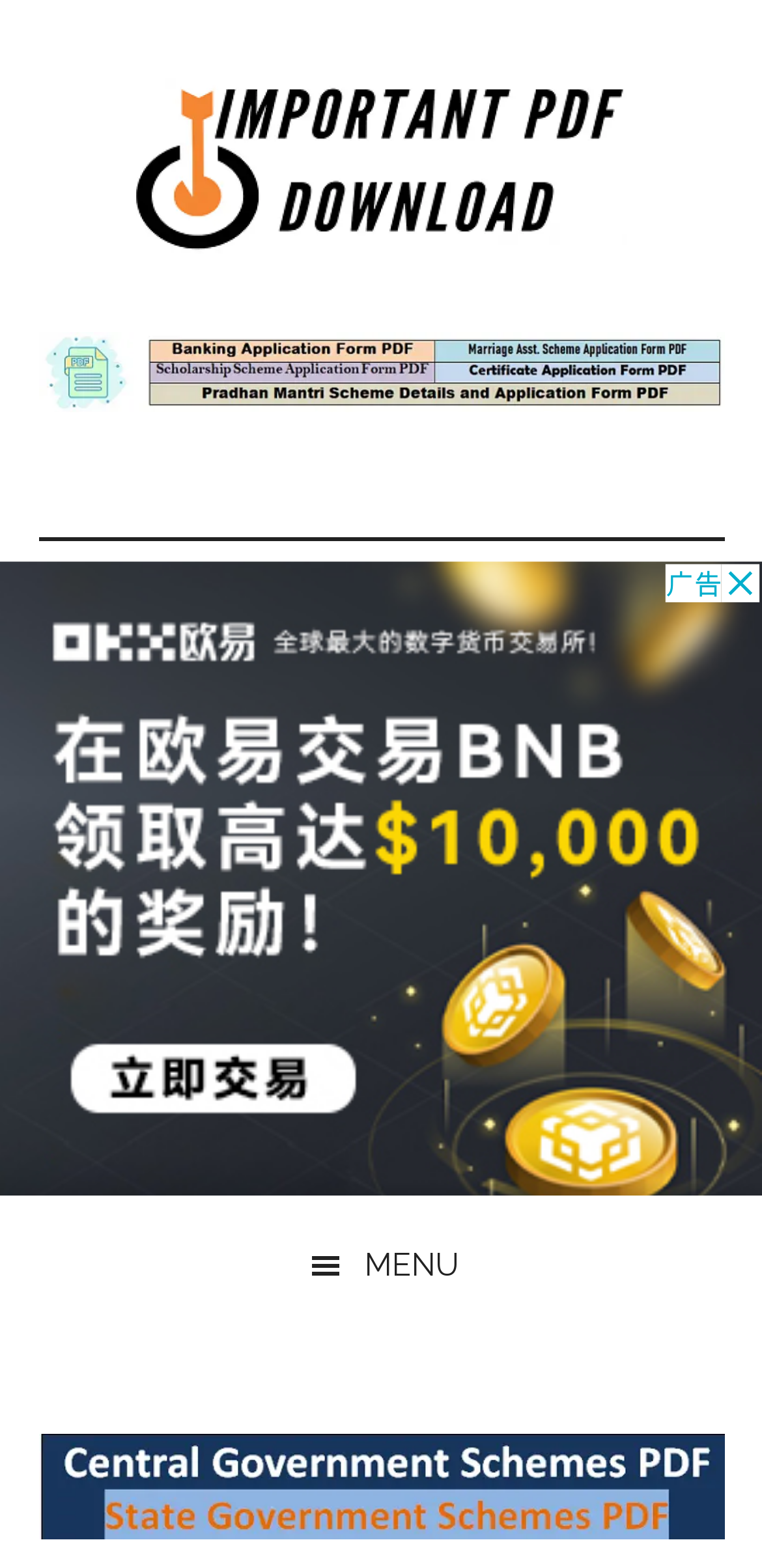How many links are available on this webpage?
Refer to the screenshot and answer in one word or phrase.

5